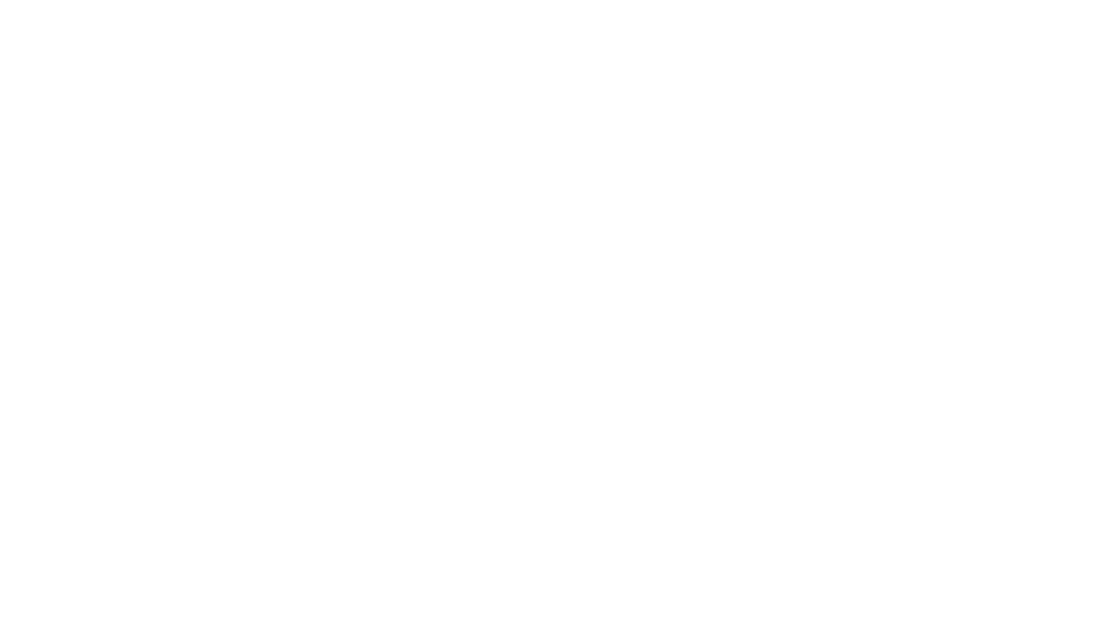Analyze the image and describe all the key elements you observe.

The image features a striking visual representation commonly associated with celebratory events, likely a logo or emblem related to a special occasion. Below the image, the text identifies the event as "Amber & Bryce" along with their venue, "Celebration Center" in Sedalia, Missouri. It is professionally captured by "Sara Cantrell Photography" and indicates the date of the occasion as January 27. This imagery effectively encapsulates the essence of a joyful celebration, suggesting themes of partnership and festivity, perfect for event marketing materials.